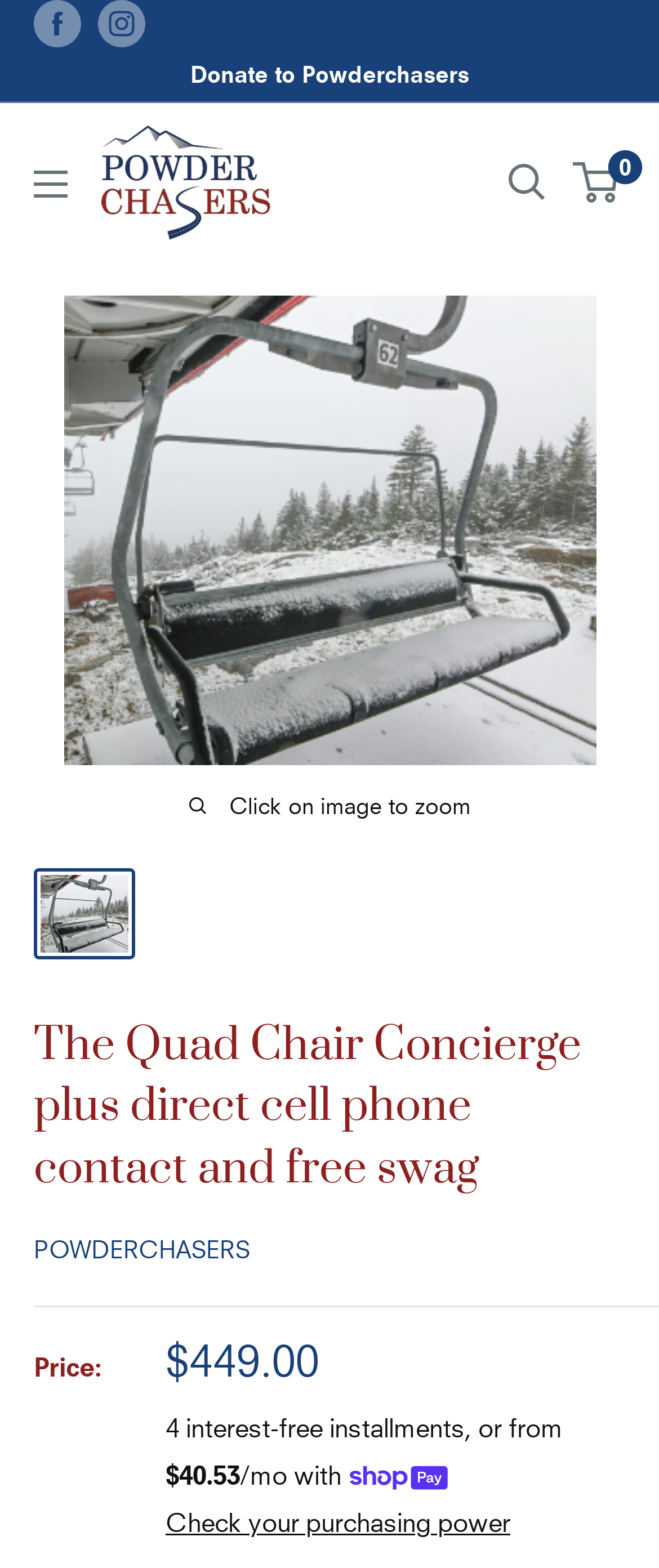How many social media links are there?
Look at the image and construct a detailed response to the question.

I counted the number of social media links by looking at the link elements with descriptions 'Follow us on Facebook' and 'Follow us on Instagram'. There are two such links, so the answer is 2.